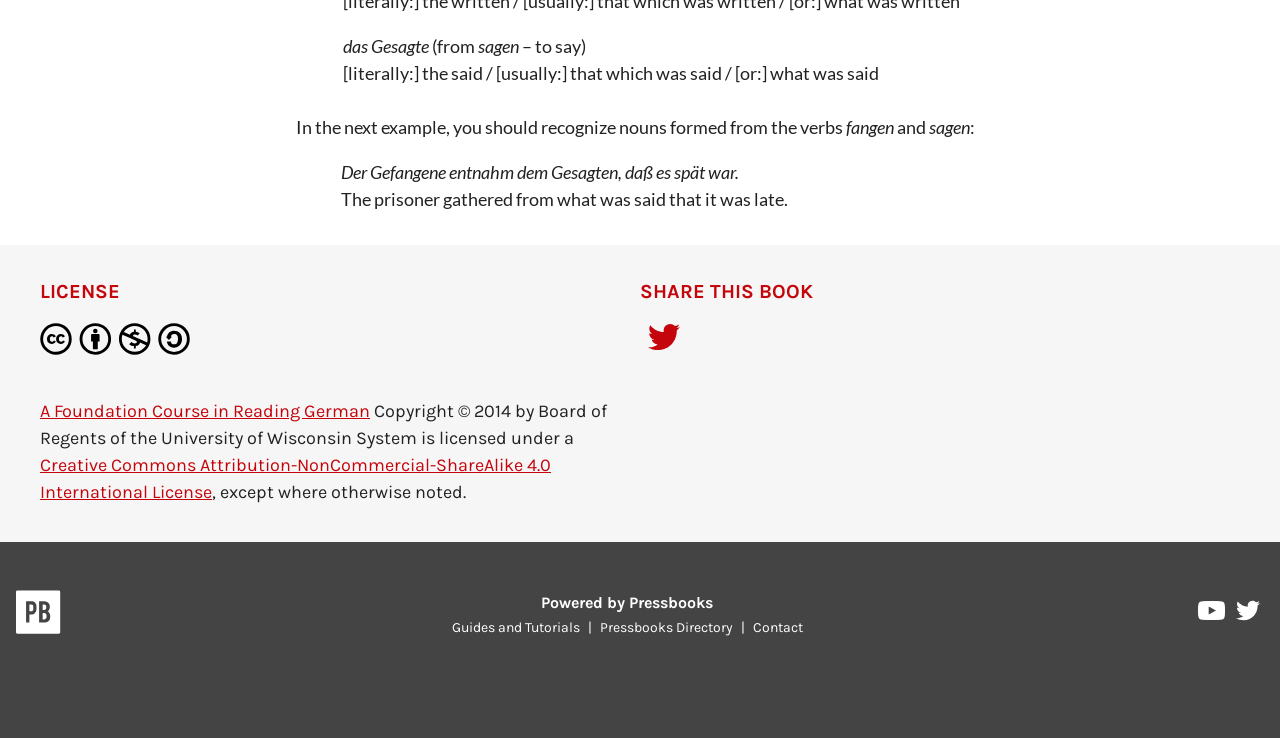Reply to the question with a single word or phrase:
What is the purpose of the 'SHARE THIS BOOK' section?

To share the book on social media